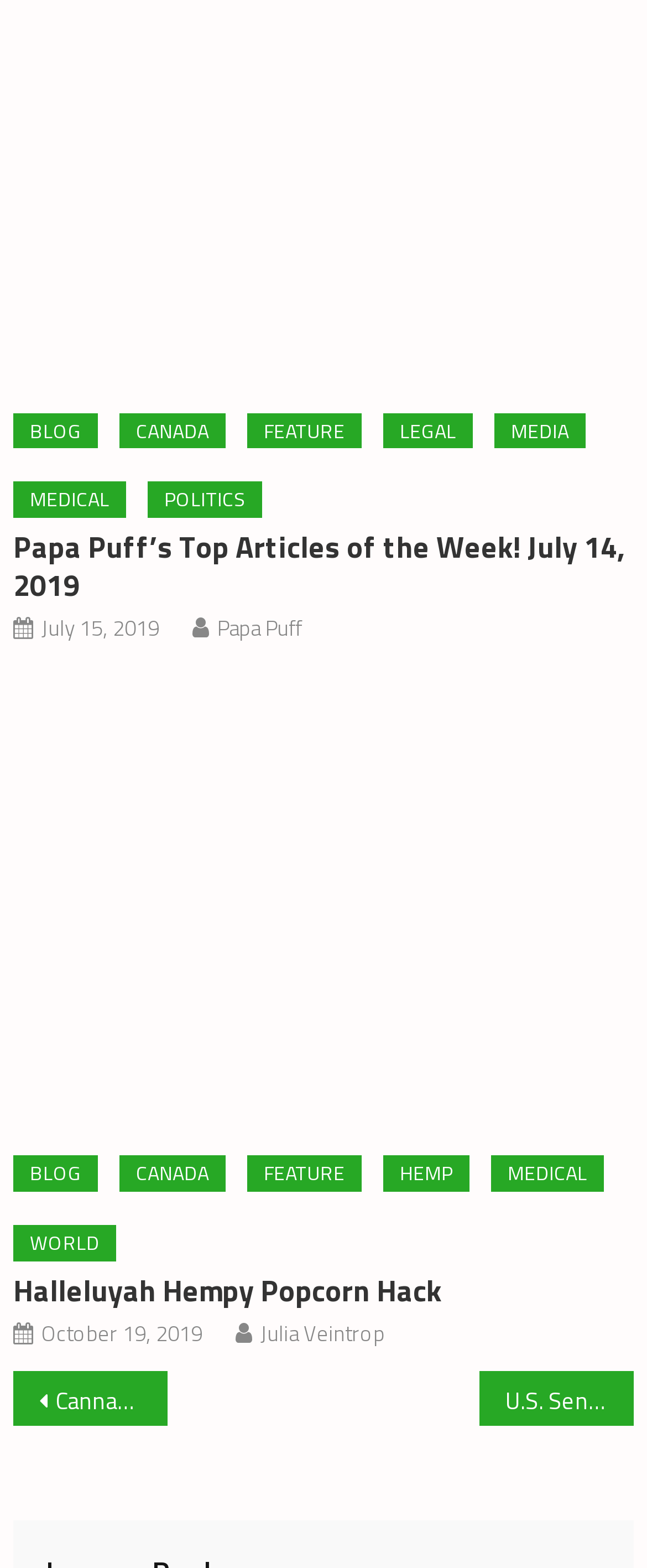Please specify the coordinates of the bounding box for the element that should be clicked to carry out this instruction: "Check the post dated 'July 15, 2019'". The coordinates must be four float numbers between 0 and 1, formatted as [left, top, right, bottom].

[0.064, 0.388, 0.246, 0.413]